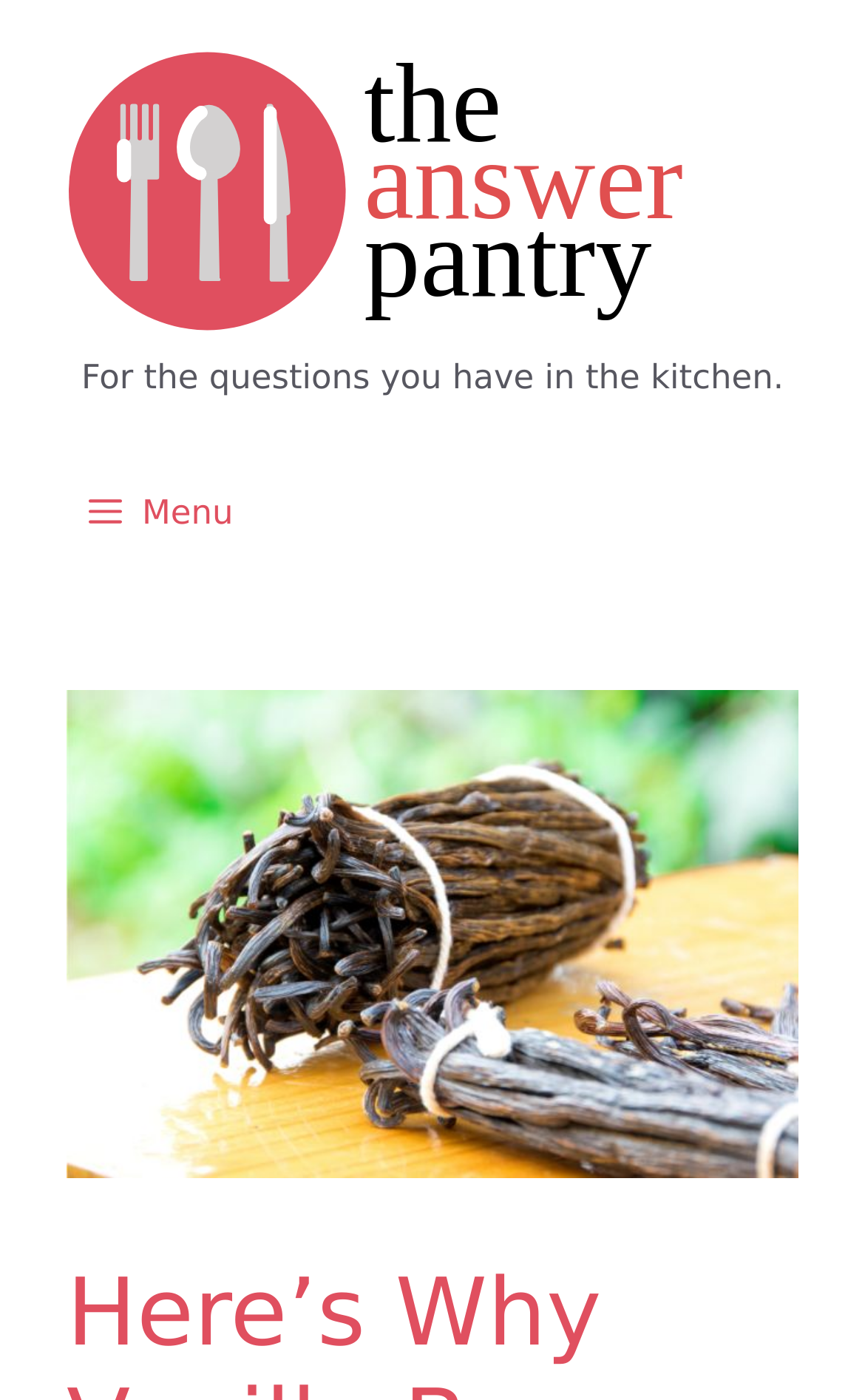Can you look at the image and give a comprehensive answer to the question:
Is the menu button expanded?

The menu button in the navigation section has an attribute 'expanded' set to 'False', indicating that the menu is not currently expanded.